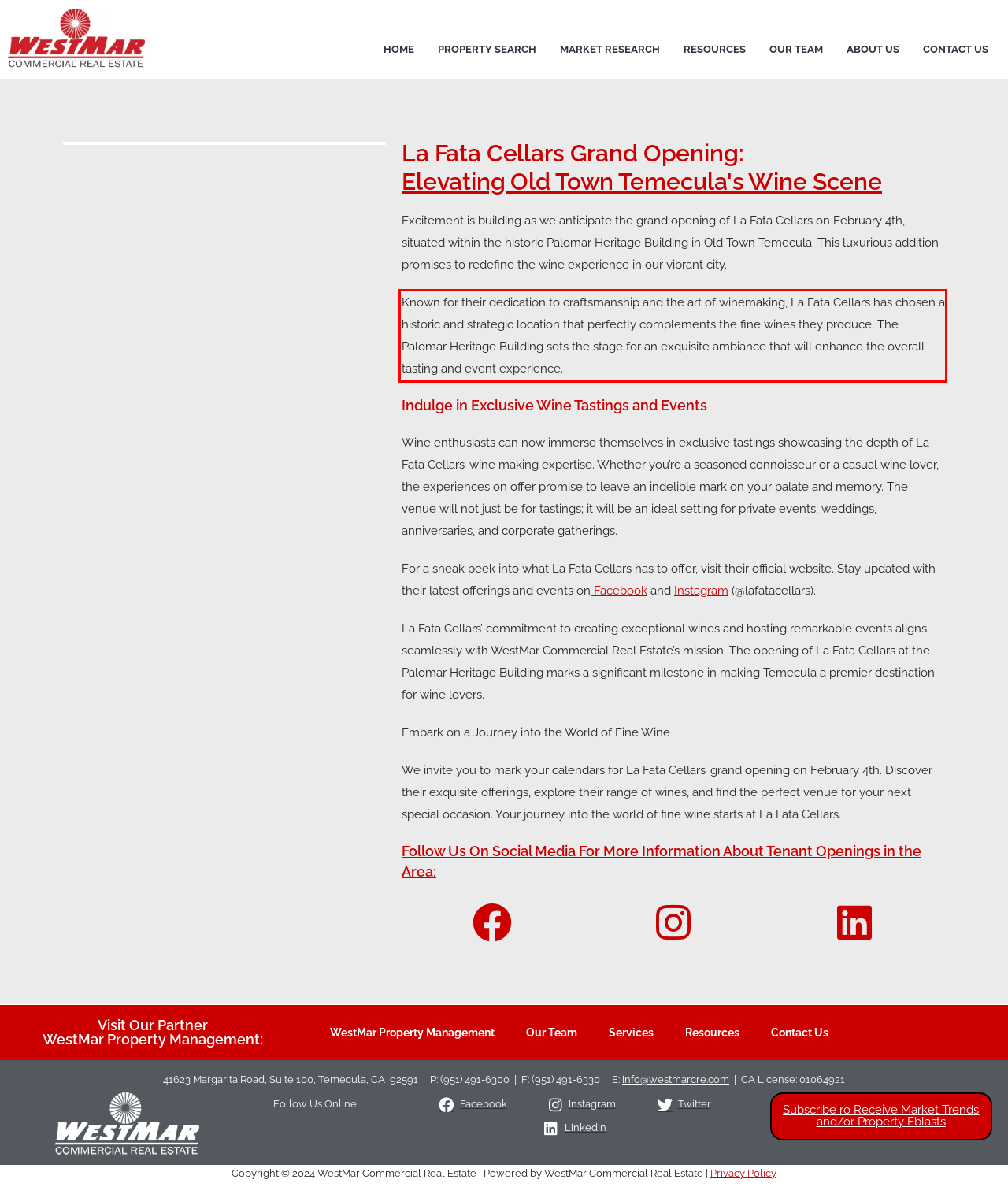Please extract the text content within the red bounding box on the webpage screenshot using OCR.

Known for their dedication to craftsmanship and the art of winemaking, La Fata Cellars has chosen a historic and strategic location that perfectly complements the fine wines they produce. The Palomar Heritage Building sets the stage for an exquisite ambiance that will enhance the overall tasting and event experience.